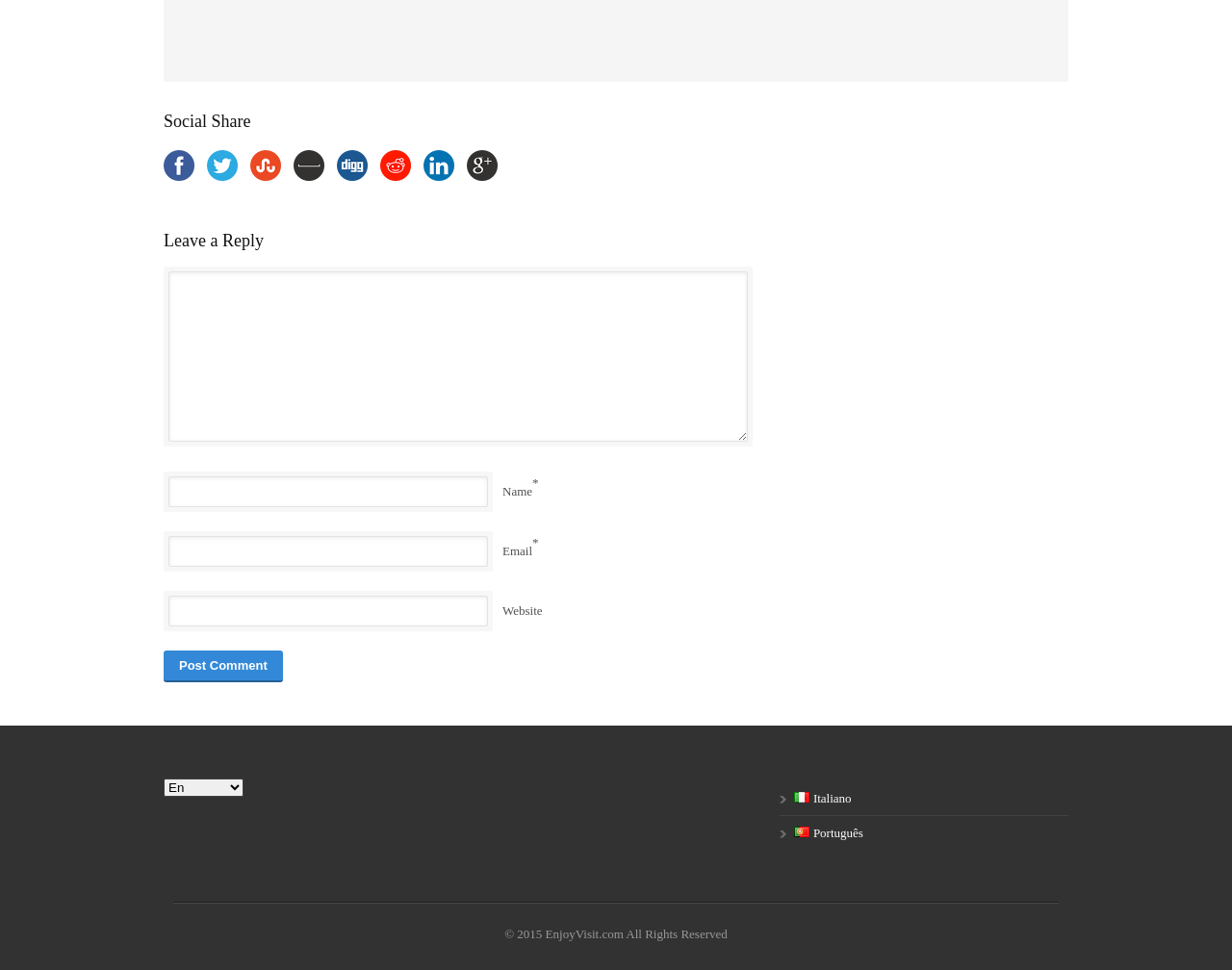Provide the bounding box coordinates of the HTML element this sentence describes: "parent_node: Website name="url"". The bounding box coordinates consist of four float numbers between 0 and 1, i.e., [left, top, right, bottom].

[0.137, 0.615, 0.396, 0.646]